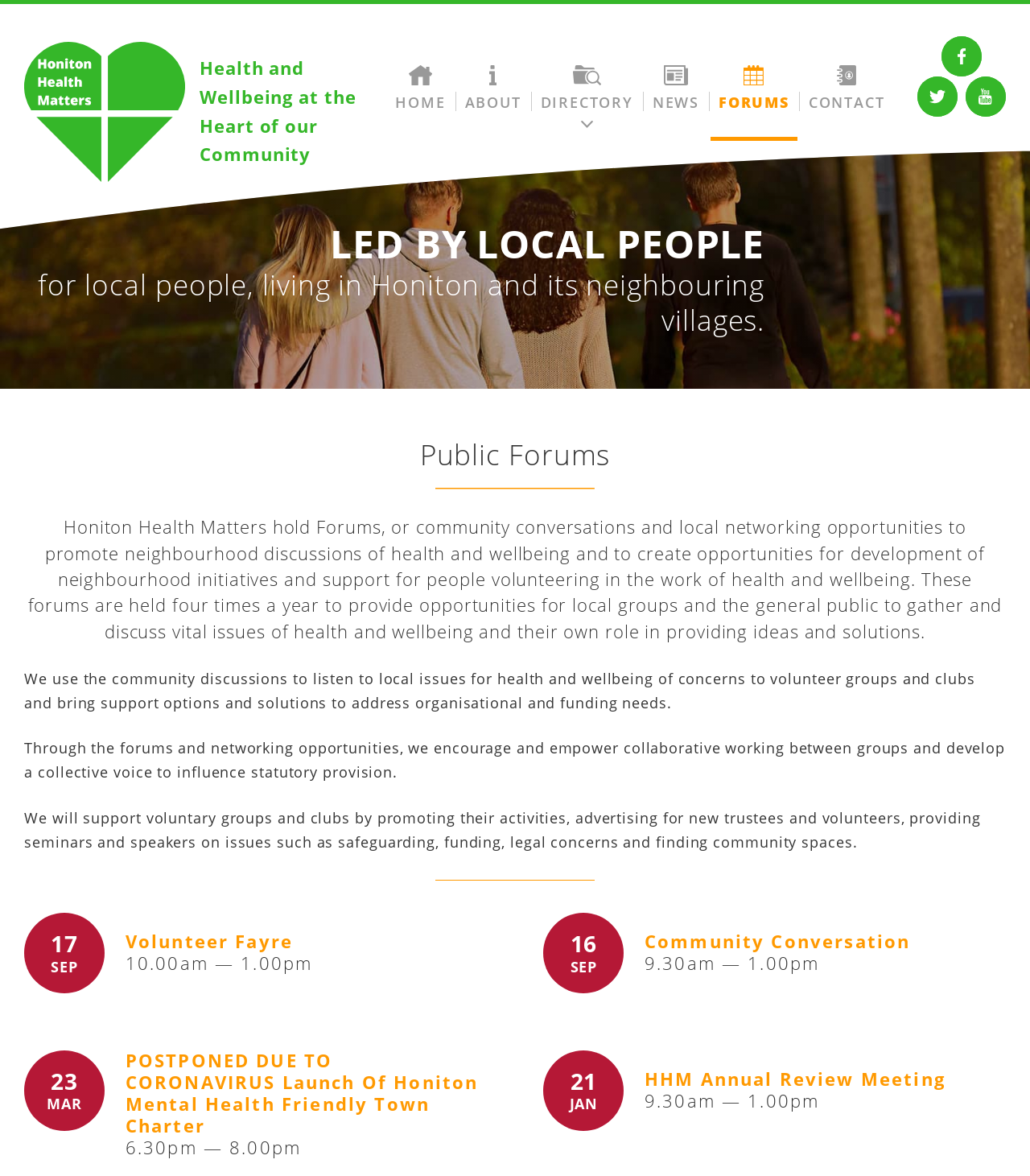Determine the bounding box coordinates of the region I should click to achieve the following instruction: "Click Home". Ensure the bounding box coordinates are four float numbers between 0 and 1, i.e., [left, top, right, bottom].

[0.024, 0.035, 0.18, 0.154]